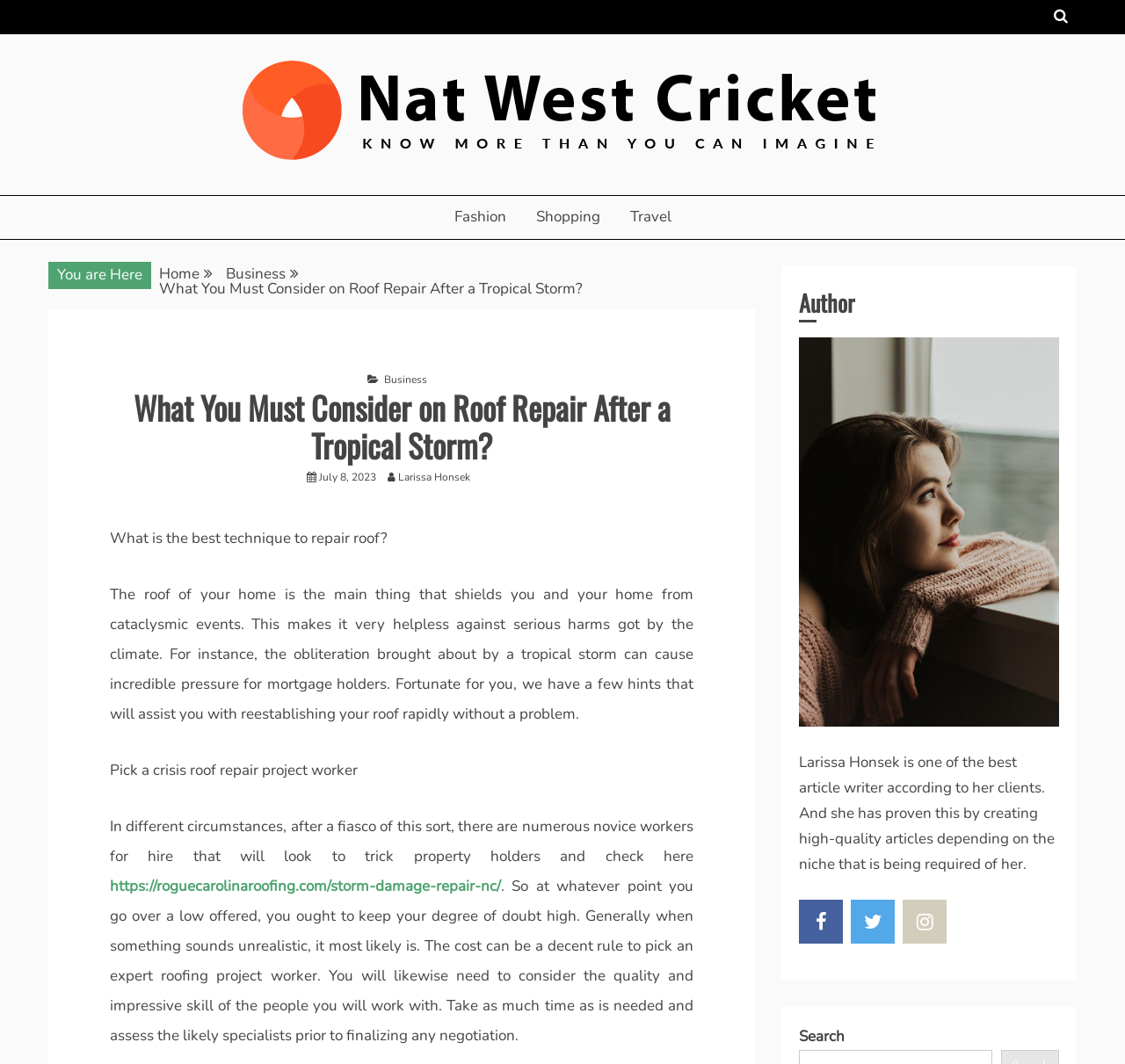Explain the webpage's design and content in an elaborate manner.

This webpage is about roof repair after a tropical storm, specifically discussing what to consider when repairing a roof damaged by a tropical storm. At the top of the page, there is a logo of "Nat West Cricket" with a link to the website. Below the logo, there is a tagline "Know more than you can imagine". 

On the top navigation bar, there are links to different categories such as "Fashion", "Shopping", and "Travel". Below the navigation bar, there is a breadcrumb trail showing the current page's location in the website's hierarchy.

The main content of the page is divided into two sections. The left section has a heading "What You Must Consider on Roof Repair After a Tropical Storm?" followed by a series of paragraphs discussing the importance of roof repair, how to choose a crisis roof repair contractor, and what to consider when selecting a contractor. There are also links to external resources and a call-to-action to check a website for storm damage repair.

On the right side of the page, there is a section dedicated to the author, Larissa Honsek, with a heading "Author" and a figure of the author. Below the figure, there is a brief bio of the author and links to her social media profiles. At the bottom of the page, there is a search bar.

There are a total of 7 links to other pages or websites on the page, including the logo link, navigation links, and links within the content. There are also 2 images on the page, one being the logo and the other being the author's figure.